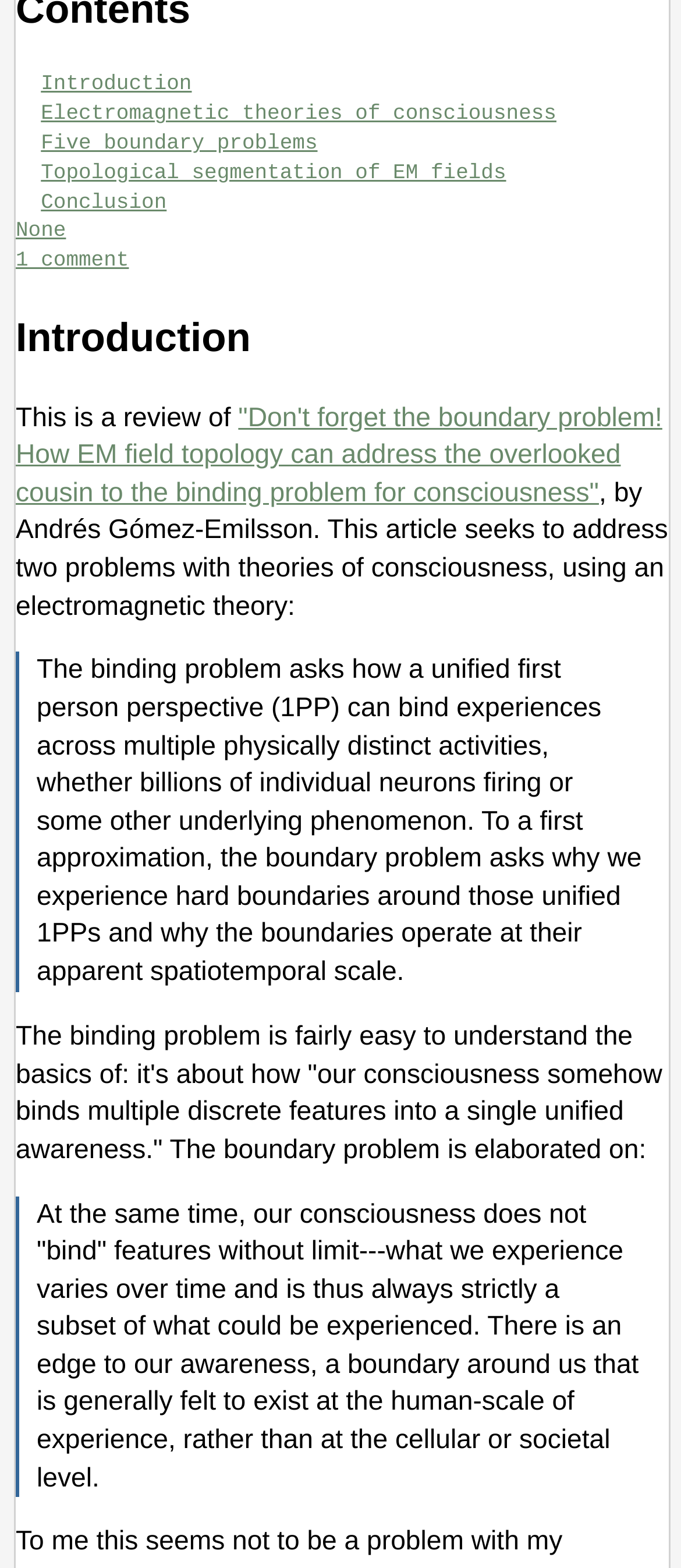Given the description Introduction, predict the bounding box coordinates of the UI element. Ensure the coordinates are in the format (top-left x, top-left y, bottom-right x, bottom-right y) and all values are between 0 and 1.

[0.06, 0.046, 0.282, 0.062]